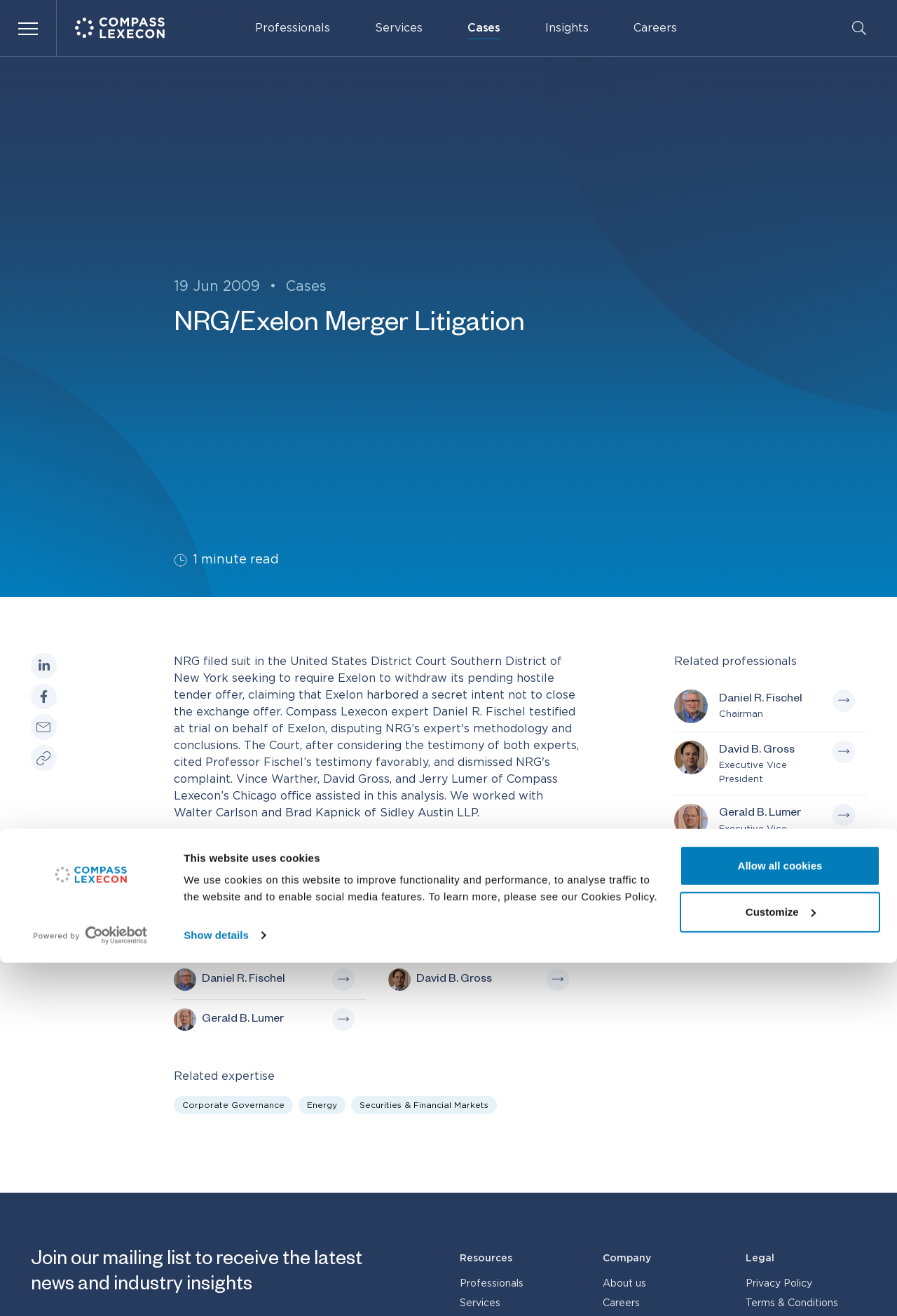Please indicate the bounding box coordinates of the element's region to be clicked to achieve the instruction: "Click the Customize button". Provide the coordinates as four float numbers between 0 and 1, i.e., [left, top, right, bottom].

[0.758, 0.627, 0.981, 0.658]